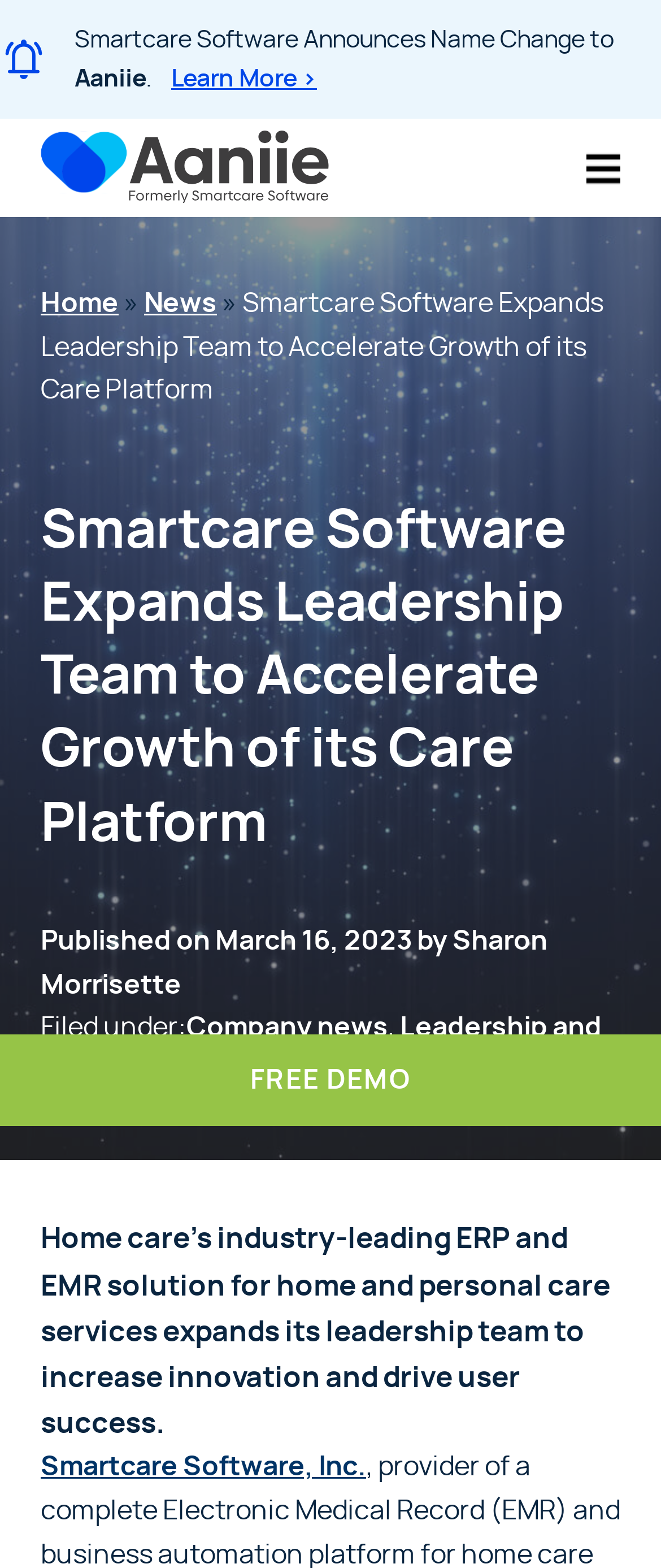Find the coordinates for the bounding box of the element with this description: "Toggle Menu".

[0.887, 0.096, 0.938, 0.118]